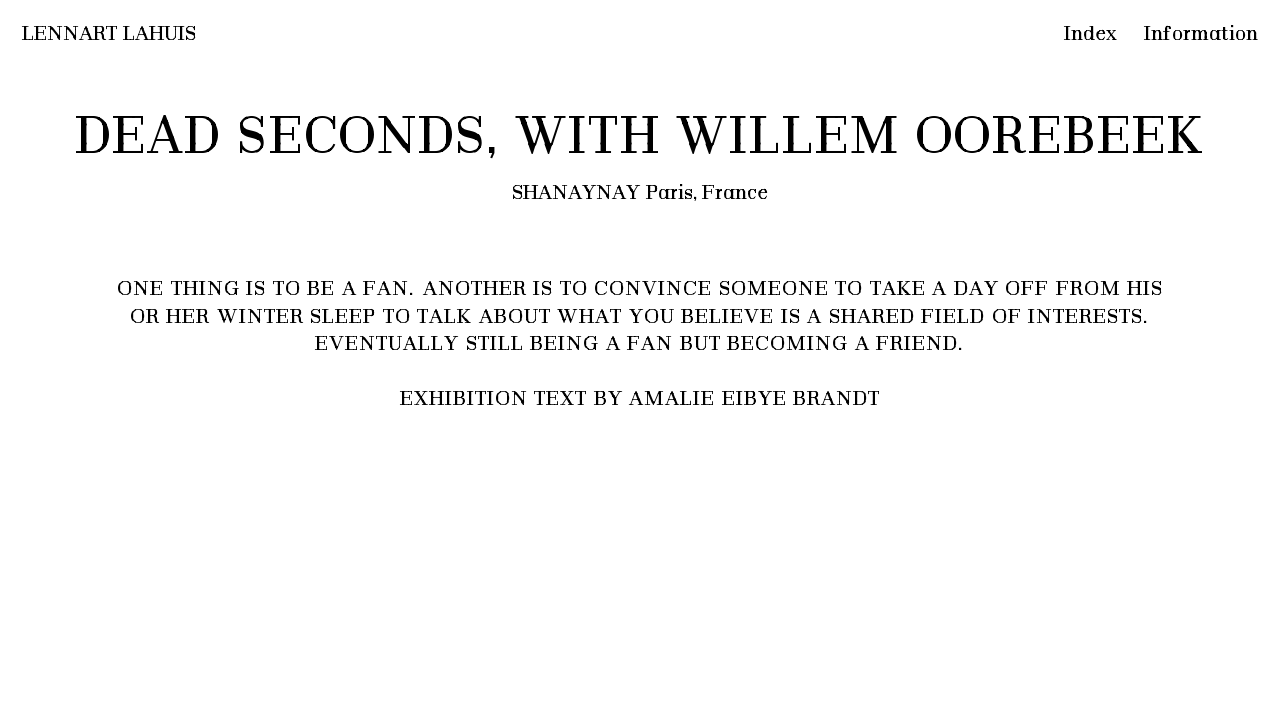How many headings are there on the webpage?
From the image, respond with a single word or phrase.

3